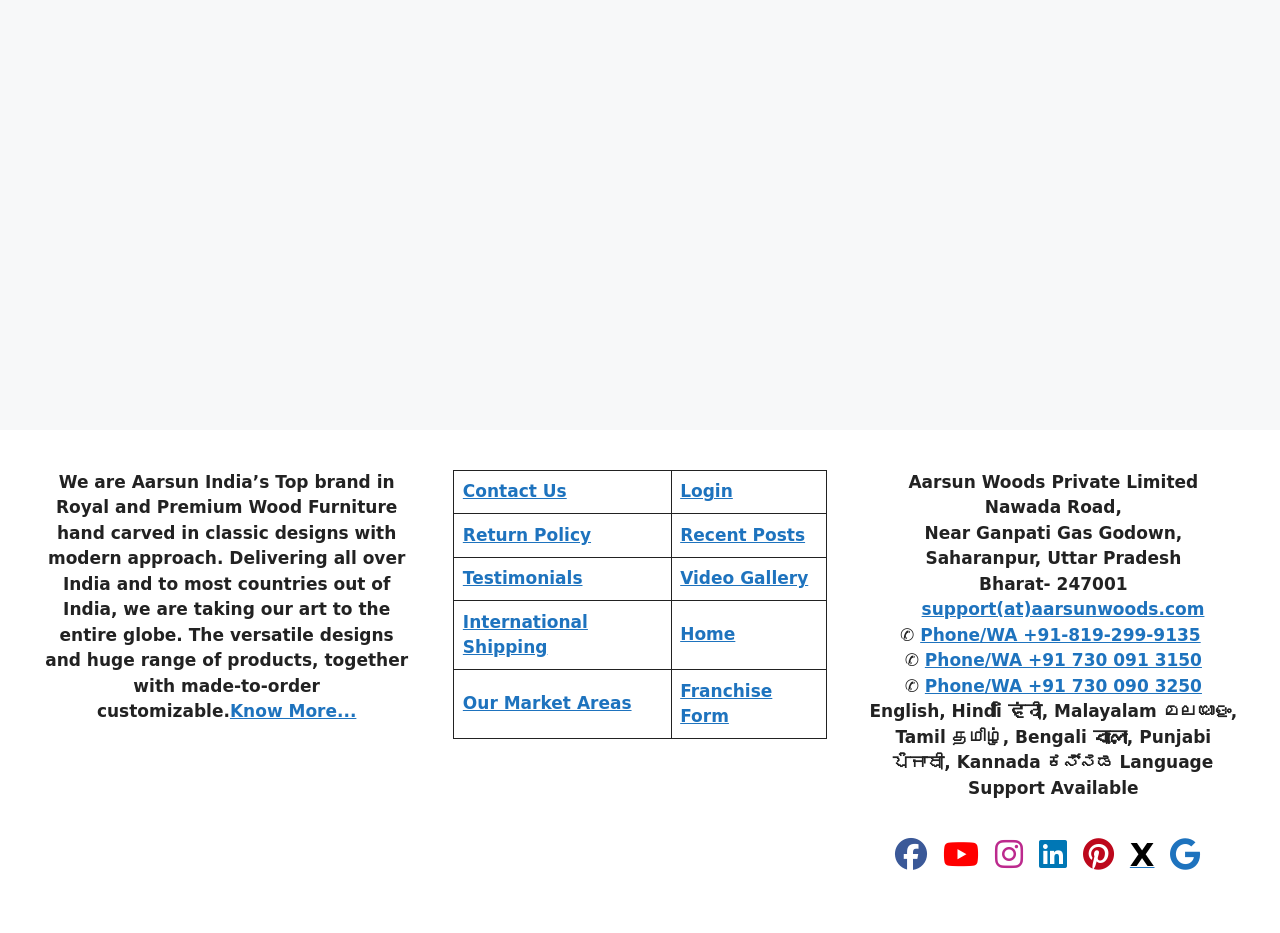What is the address of Aarsun Woods Private Limited?
Refer to the image and give a detailed answer to the query.

The address of Aarsun Woods Private Limited can be found in the bottom section of the webpage, where it is written 'Nawada Road, Near Ganpati Gas Godown, Saharanpur, Uttar Pradesh'.